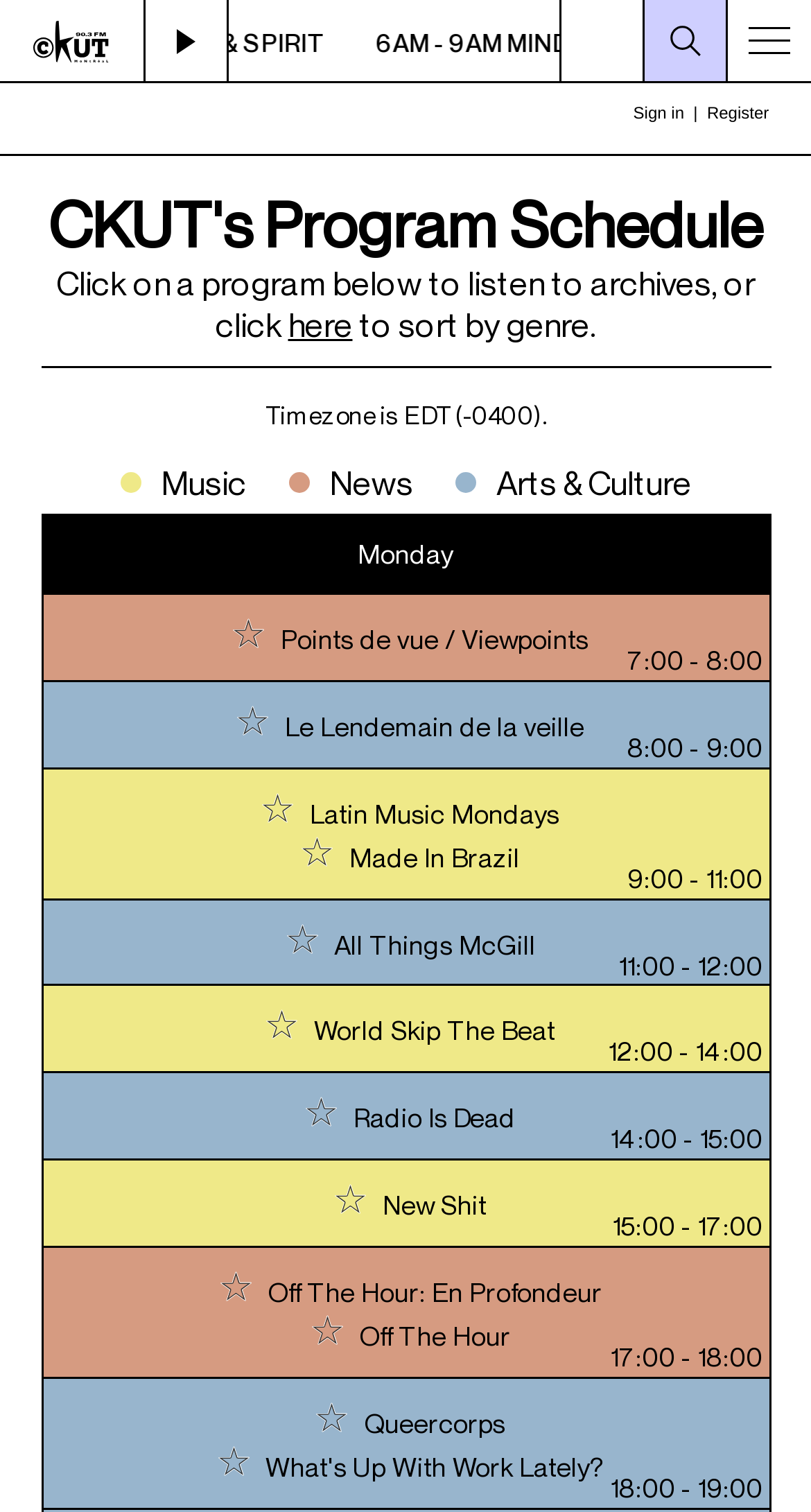Given the element description: "Toggle navigation Navigation", predict the bounding box coordinates of the UI element it refers to, using four float numbers between 0 and 1, i.e., [left, top, right, bottom].

None